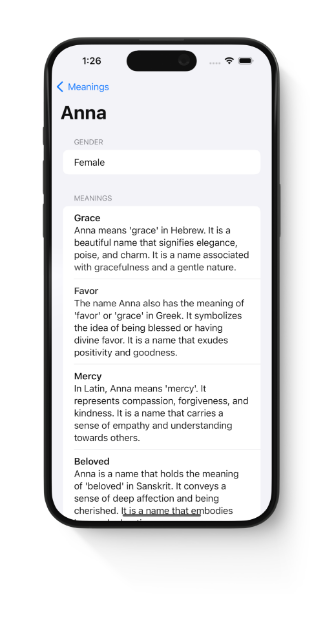Analyze the image and give a detailed response to the question:
What is the purpose of the 'Meanings' app?

The 'Meanings' app is designed to offer users a comprehensive understanding of the origins and meanings behind personal names, utilizing artificial intelligence to power its informative displays.